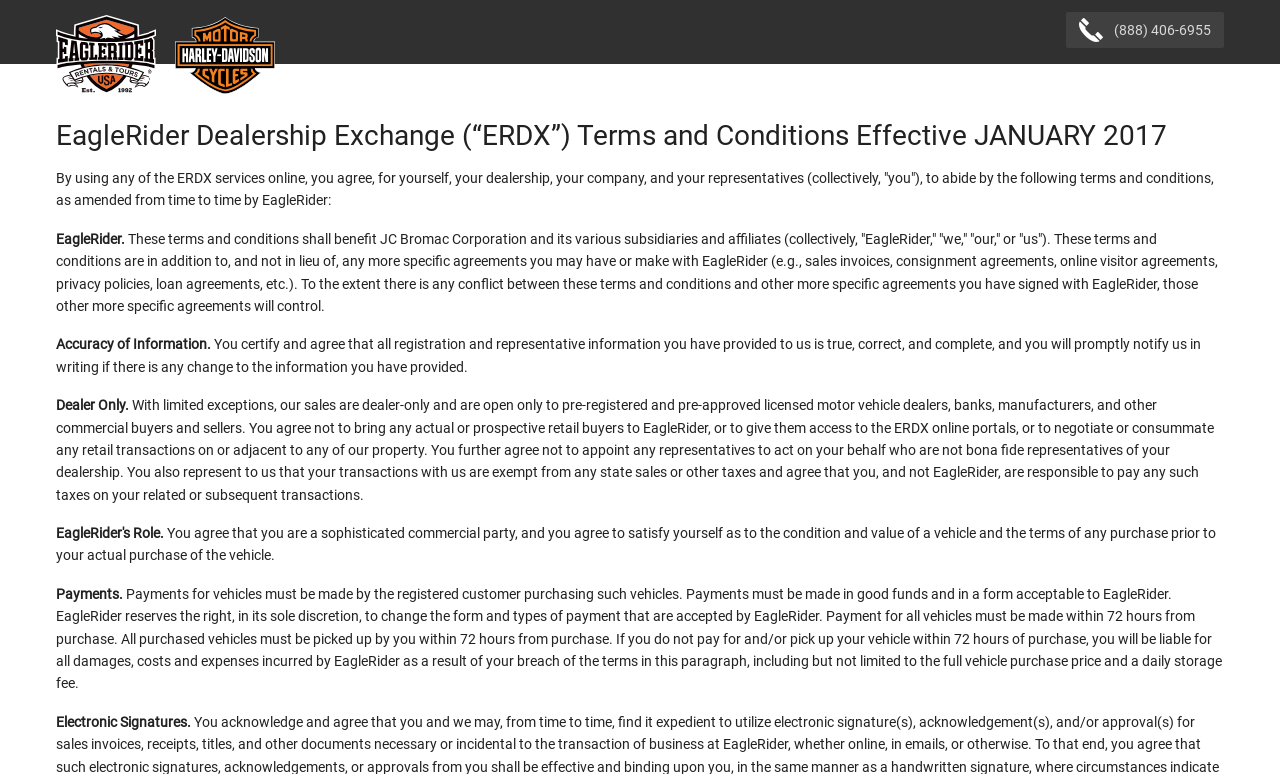How long do customers have to pay for and pick up their vehicles?
Identify the answer in the screenshot and reply with a single word or phrase.

72 hours